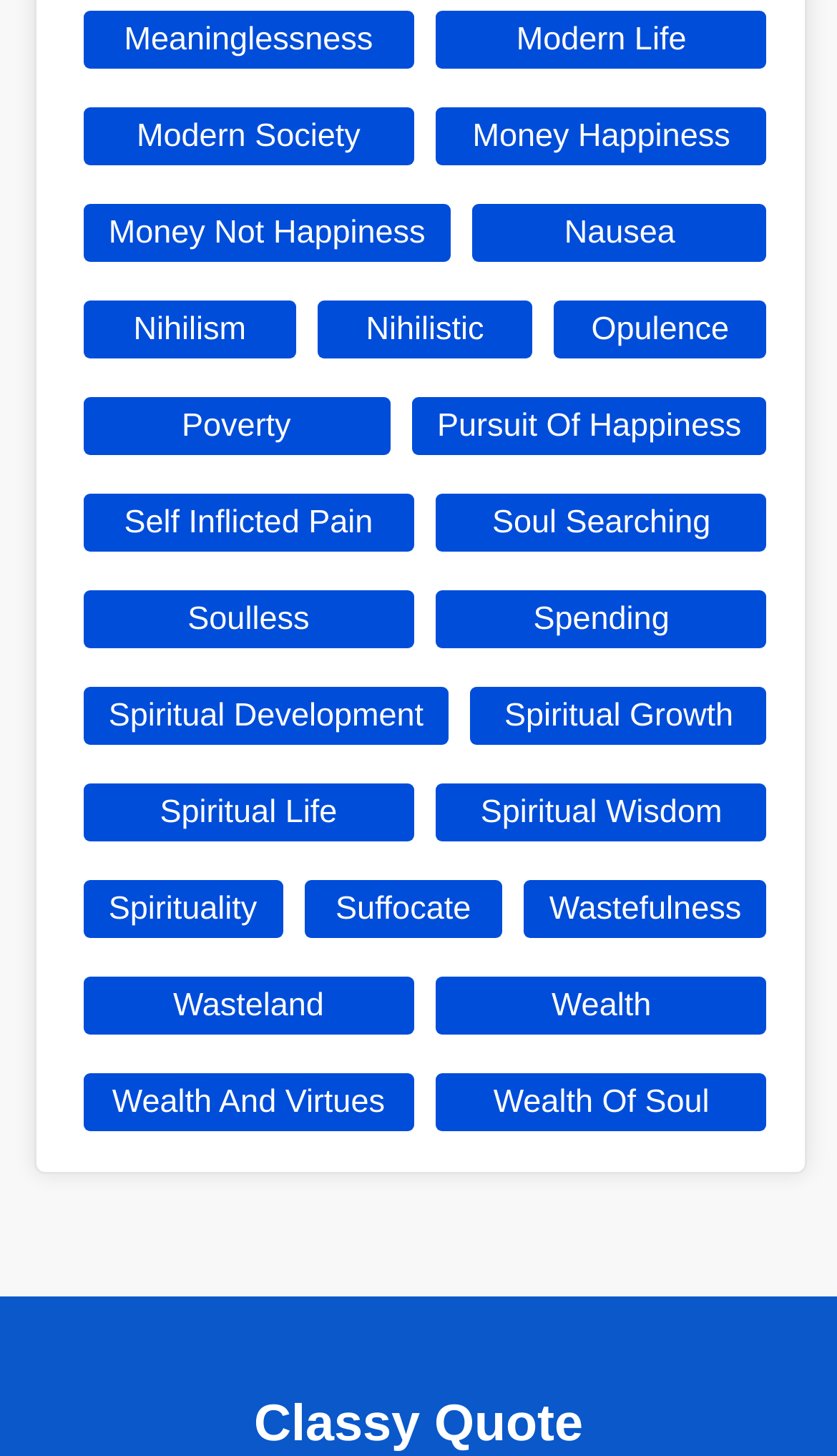Answer the question with a brief word or phrase:
What is the first link on the webpage?

Meaninglessness